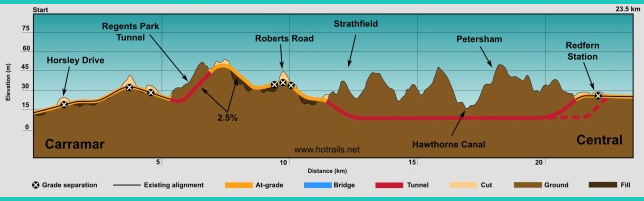Using details from the image, please answer the following question comprehensively:
What is the steepest gradient along this route?

The caption notes that the steepest gradient along this route is 2.5%, which reflects crucial engineering considerations in the design phase.